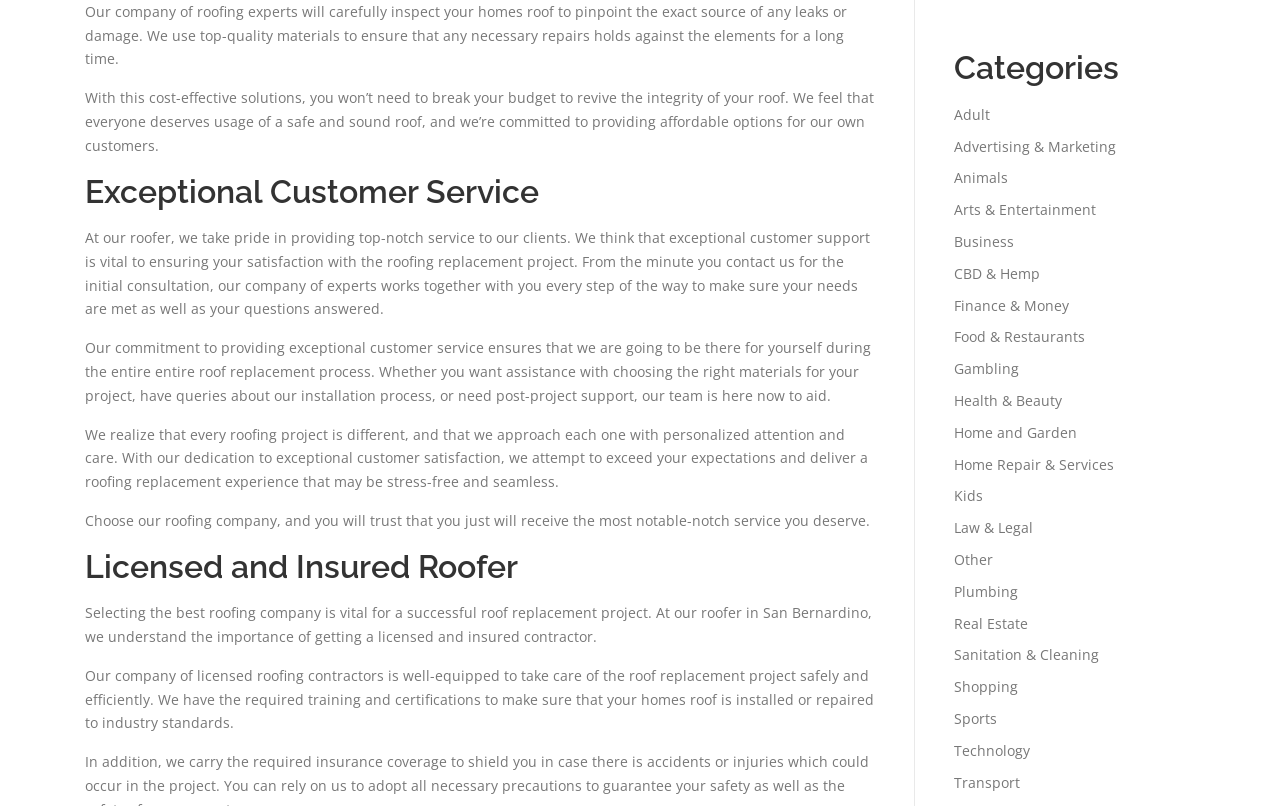Where is the company's roofer located?
Kindly offer a detailed explanation using the data available in the image.

The webpage mentions that the company's roofer is located in San Bernardino, which suggests that the company operates in this location.